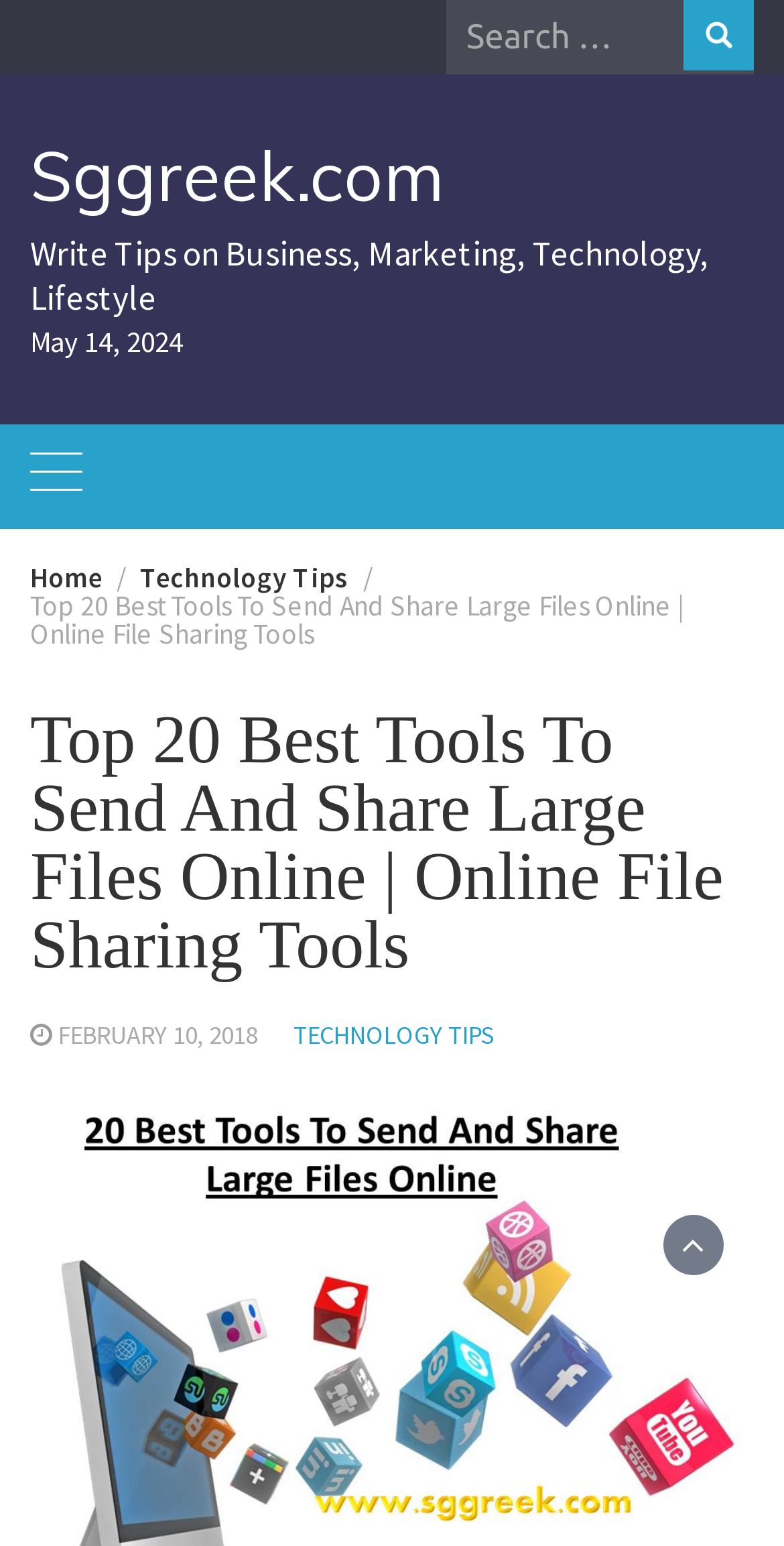Identify and provide the bounding box coordinates of the UI element described: "Home". The coordinates should be formatted as [left, top, right, bottom], with each number being a float between 0 and 1.

[0.038, 0.362, 0.131, 0.385]